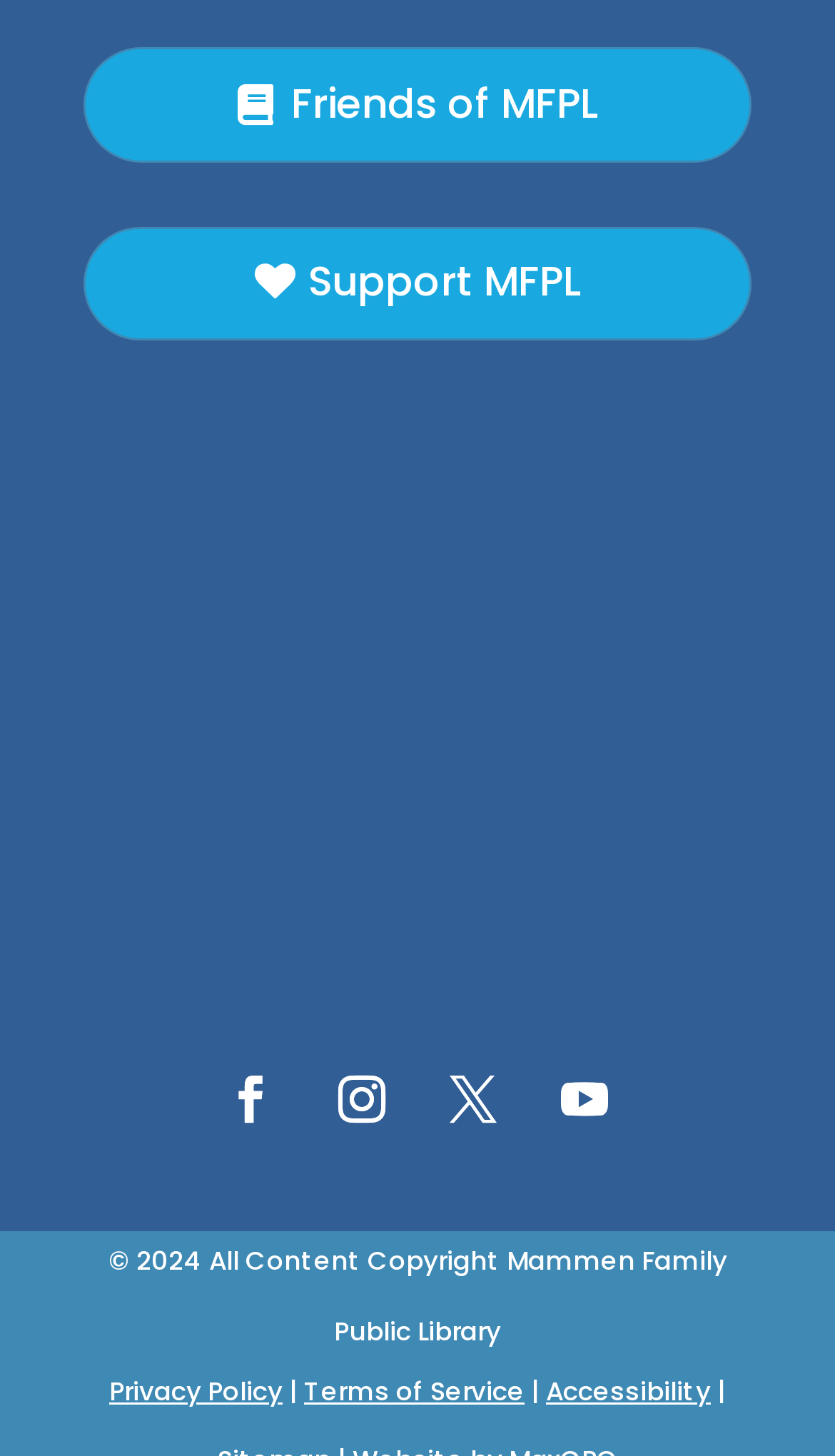What is the name of the library?
Using the visual information, reply with a single word or short phrase.

Mammen Family Public Library